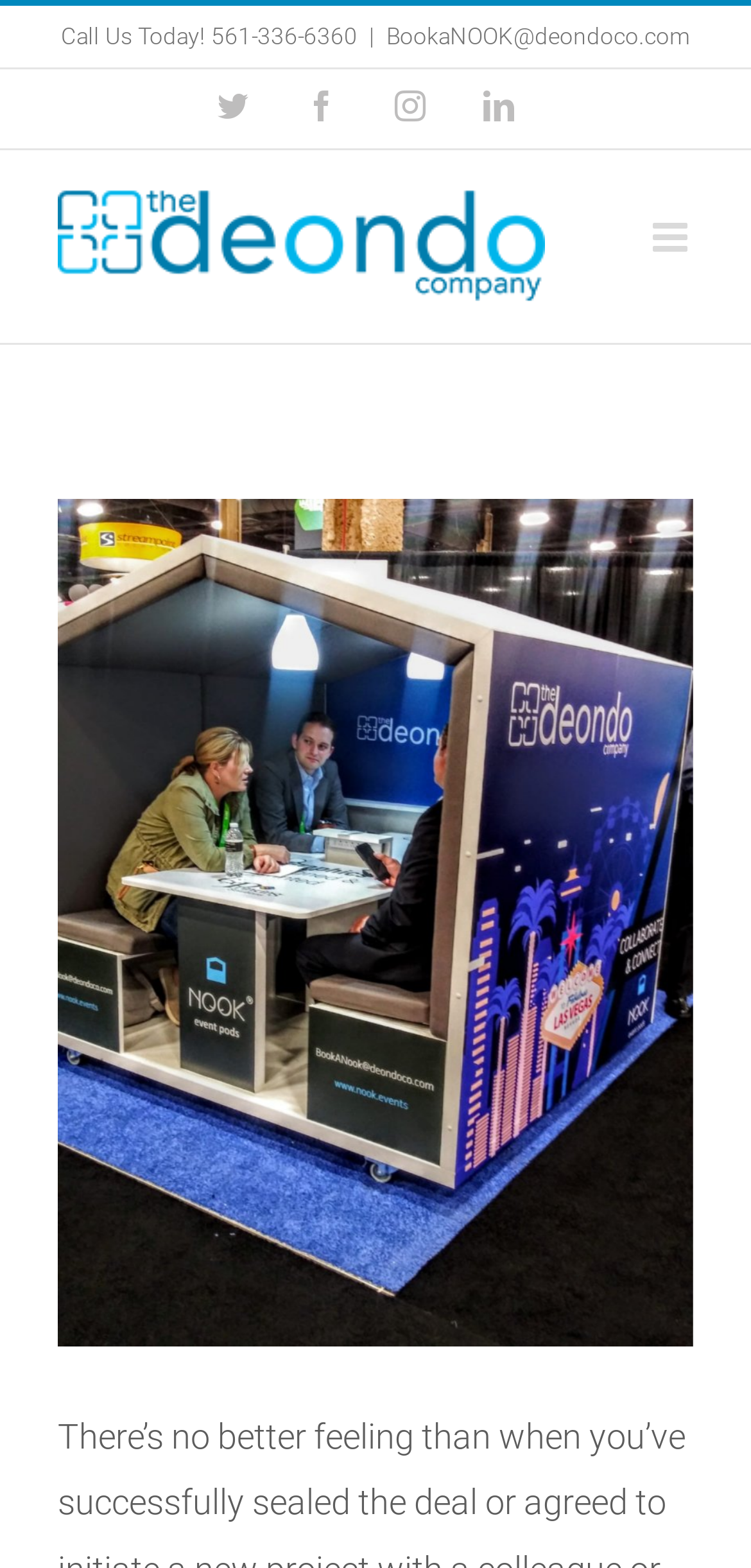What is the company logo?
Deliver a detailed and extensive answer to the question.

I found the company logo by looking at the top-left section of the webpage, where it says 'The Deondo Company Logo' and there is an image next to it.